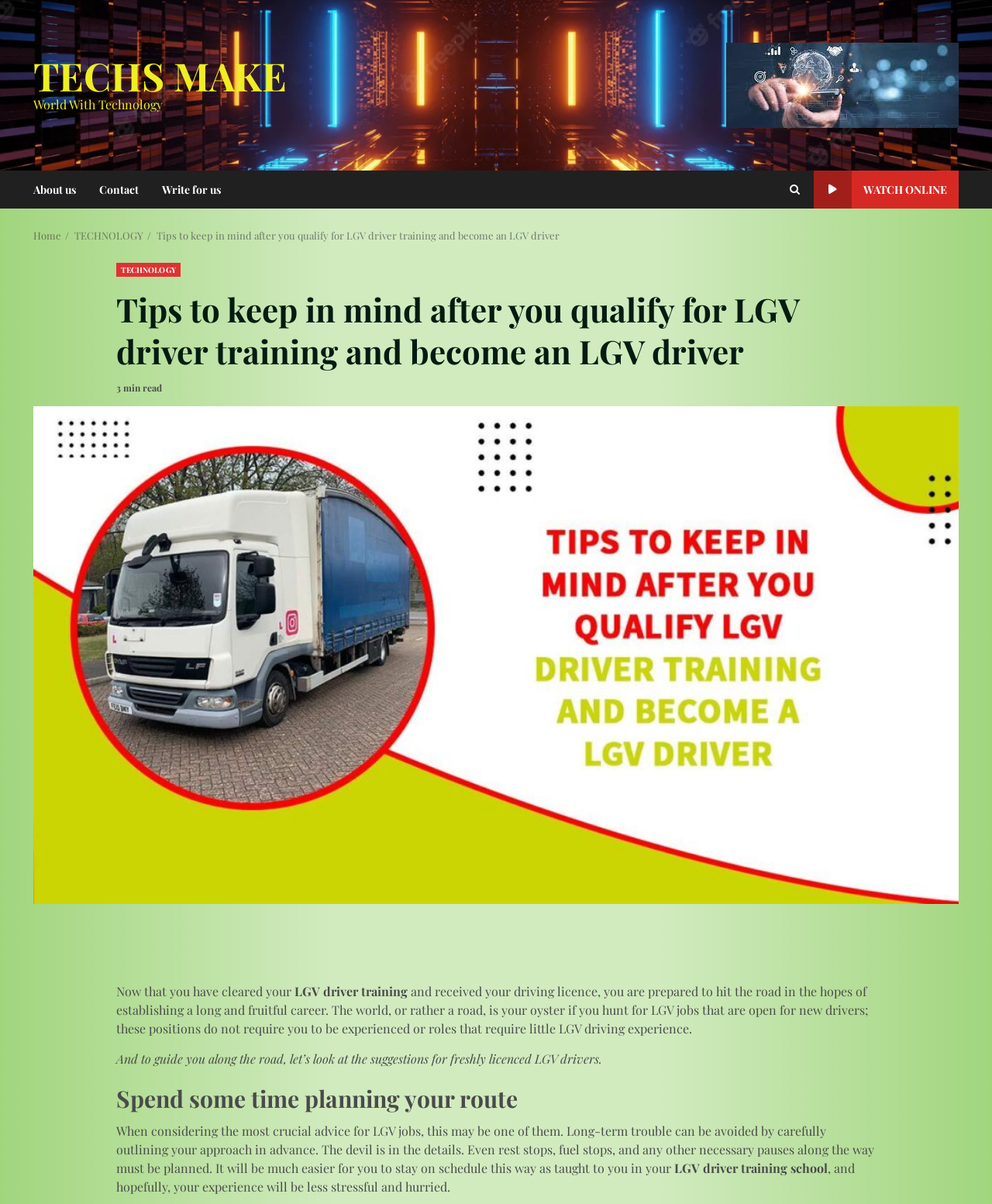Show the bounding box coordinates of the region that should be clicked to follow the instruction: "Visit the 'About us' page."

[0.034, 0.142, 0.088, 0.173]